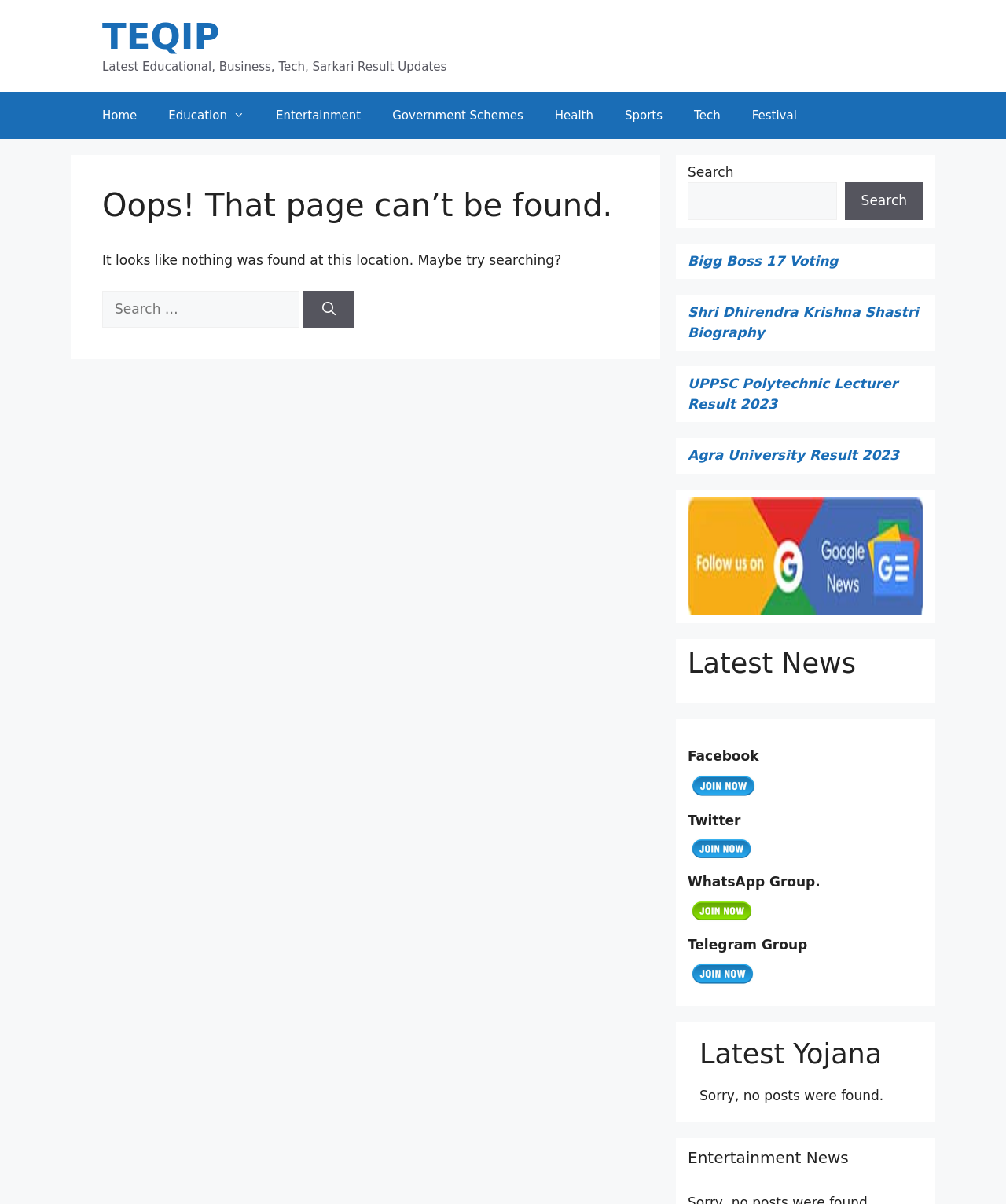What is the purpose of the search box?
Please provide a detailed and comprehensive answer to the question.

I inferred the purpose of the search box by looking at its label 'Search for:' and its position below the main heading. The search box is likely used to search for content on the website.